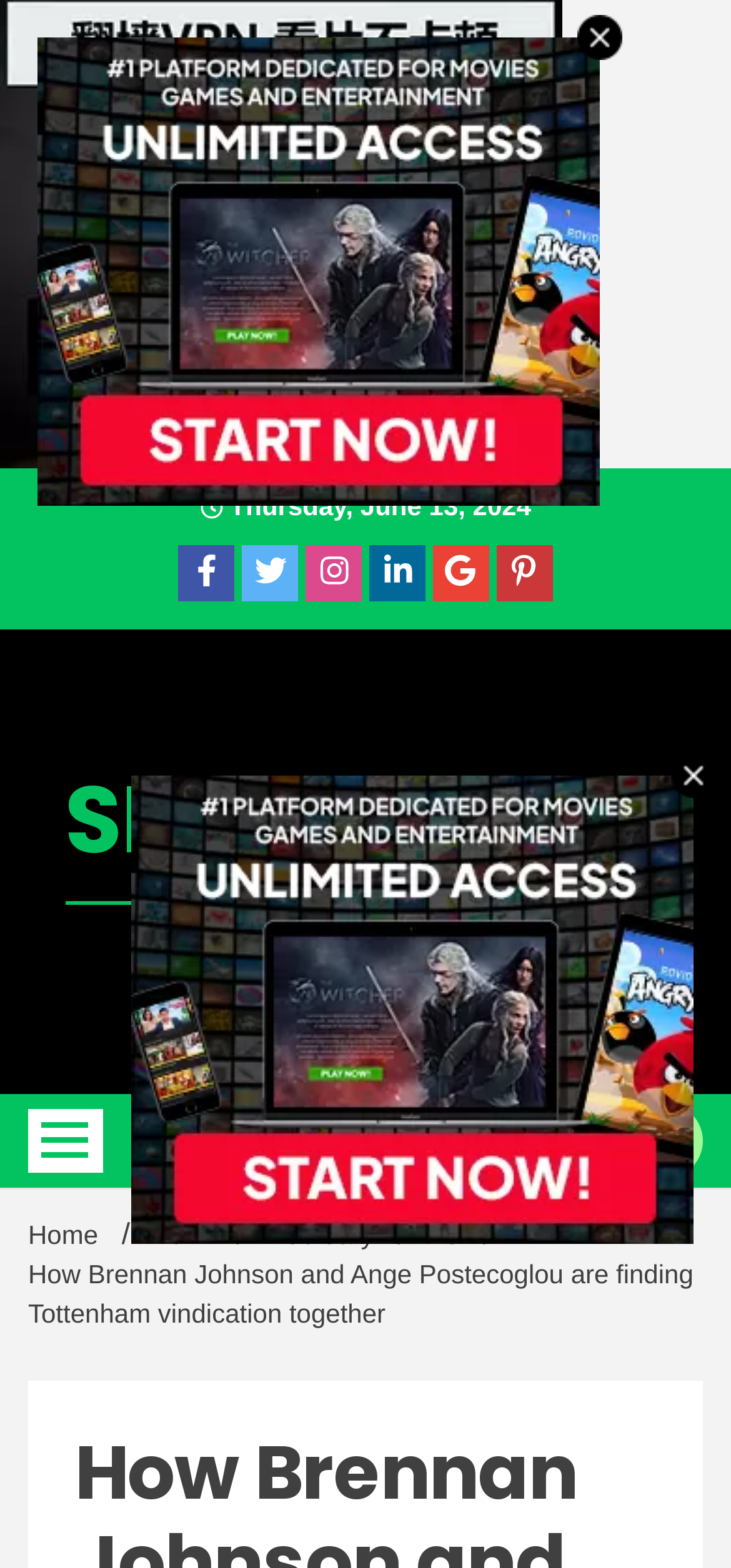Bounding box coordinates are specified in the format (top-left x, top-left y, bottom-right x, bottom-right y). All values are floating point numbers bounded between 0 and 1. Please provide the bounding box coordinate of the region this sentence describes: February

[0.368, 0.778, 0.512, 0.797]